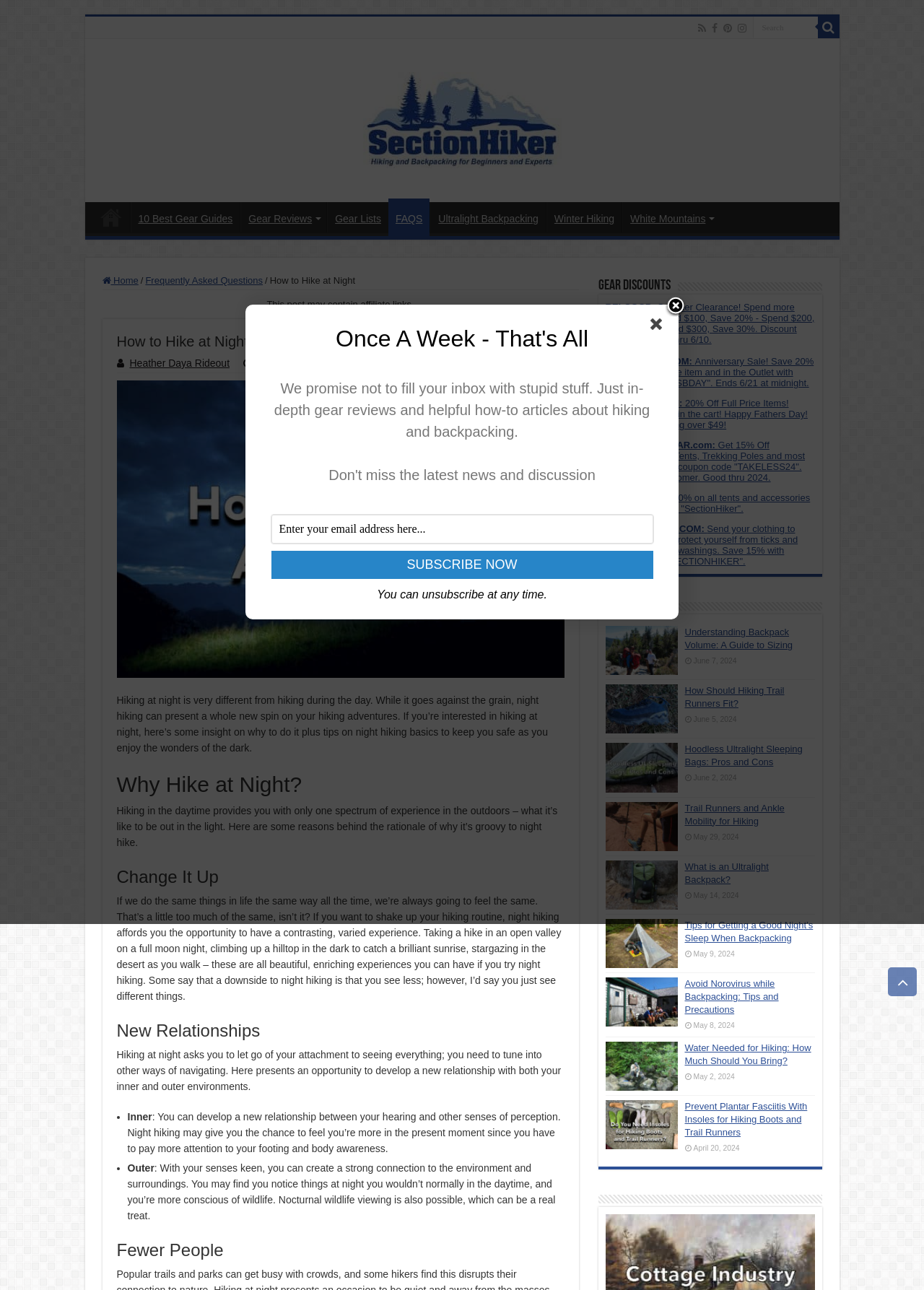Please give a succinct answer using a single word or phrase:
How many images are there in the article?

2